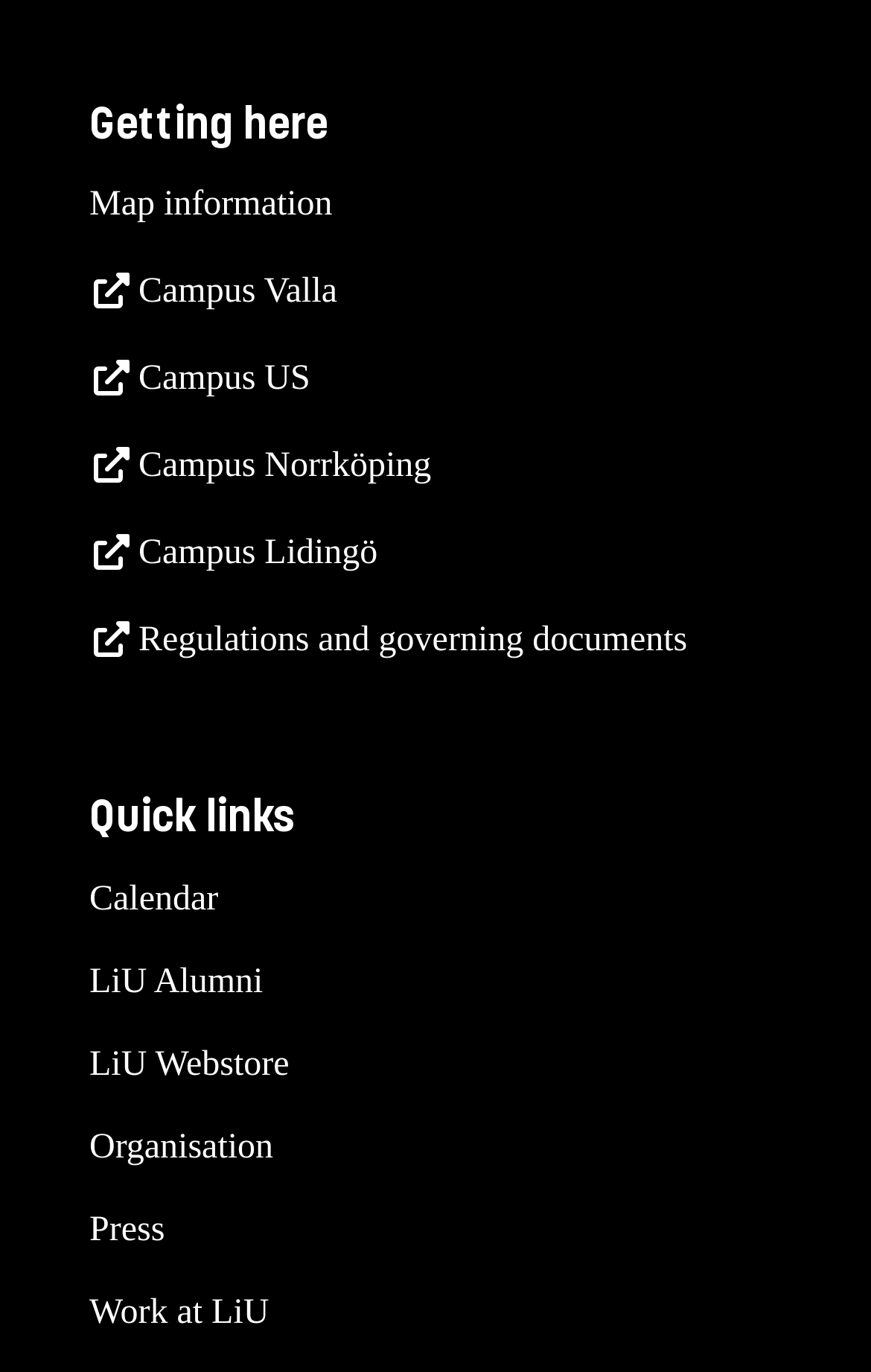Please give a short response to the question using one word or a phrase:
What is the last link in the 'Getting here' section?

Regulations and governing documents